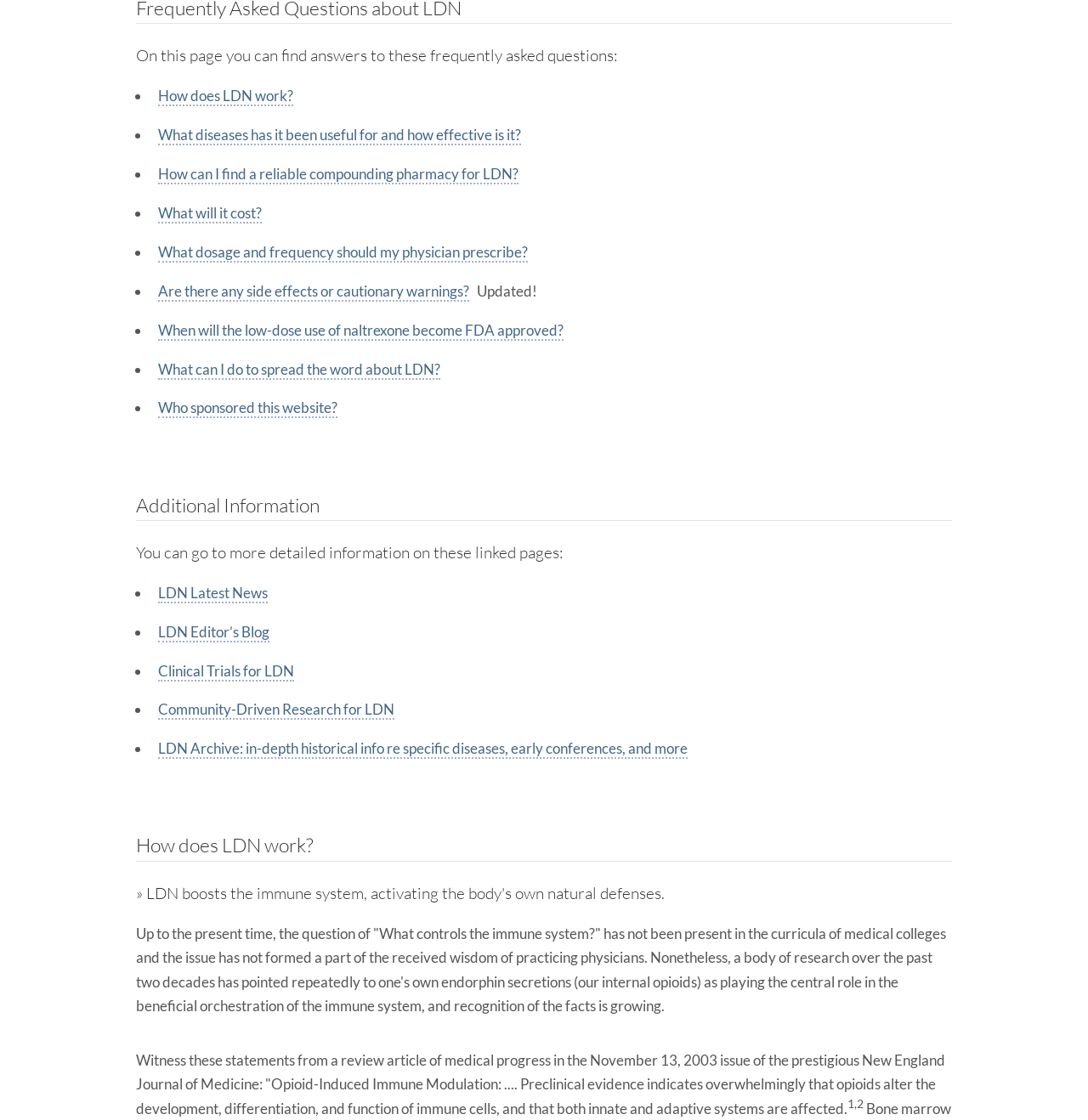What is the purpose of LDN according to the webpage?
From the details in the image, provide a complete and detailed answer to the question.

According to the webpage, LDN boosts the immune system, activating the body's own natural defenses, as stated in the heading 'How does LDN work?' and the subsequent text.